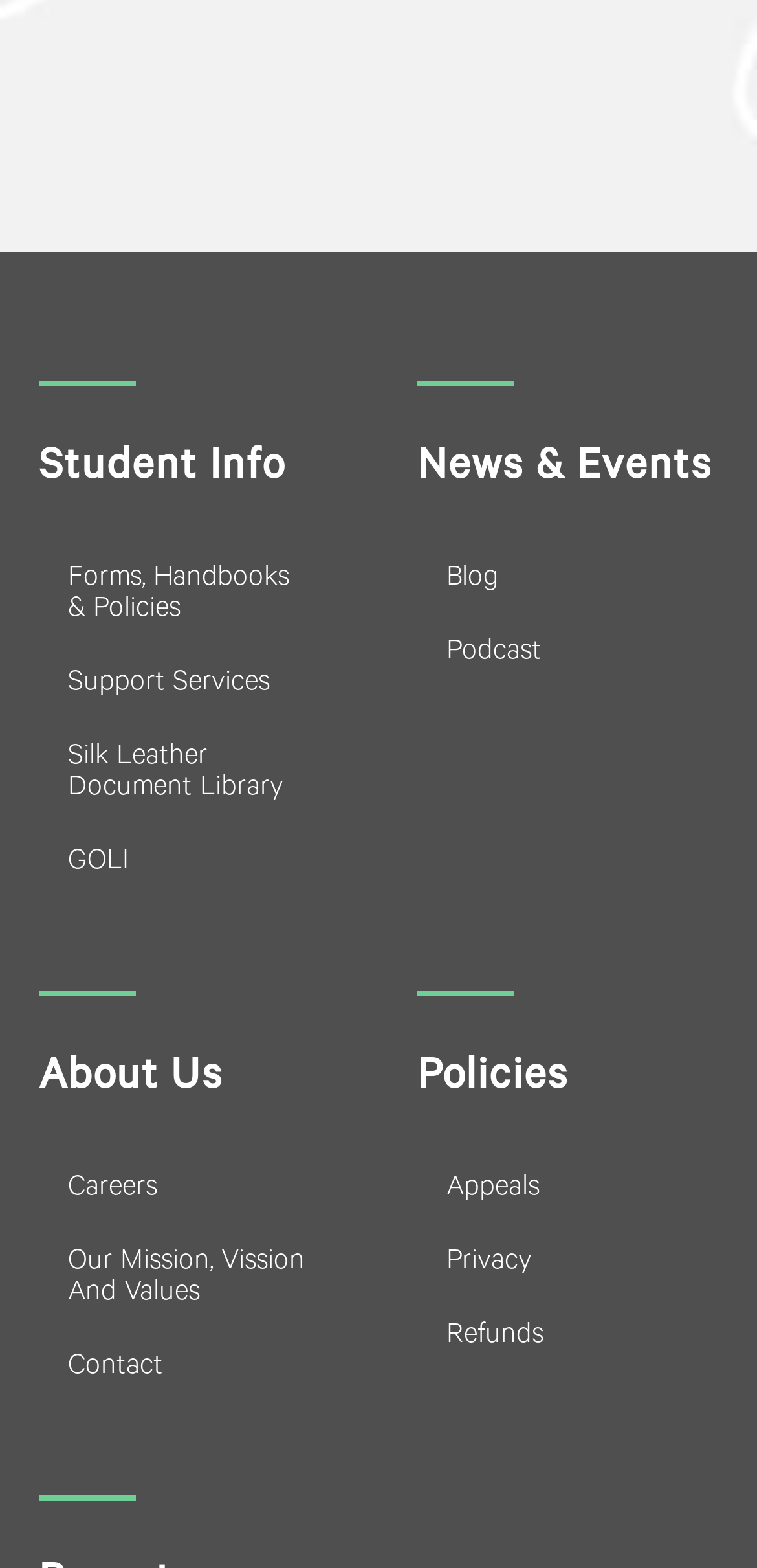Based on the image, give a detailed response to the question: What is the last link under 'About Us'?

The last link under the heading 'About Us' is 'Contact', which is located at the bottom of the 'About Us' section.